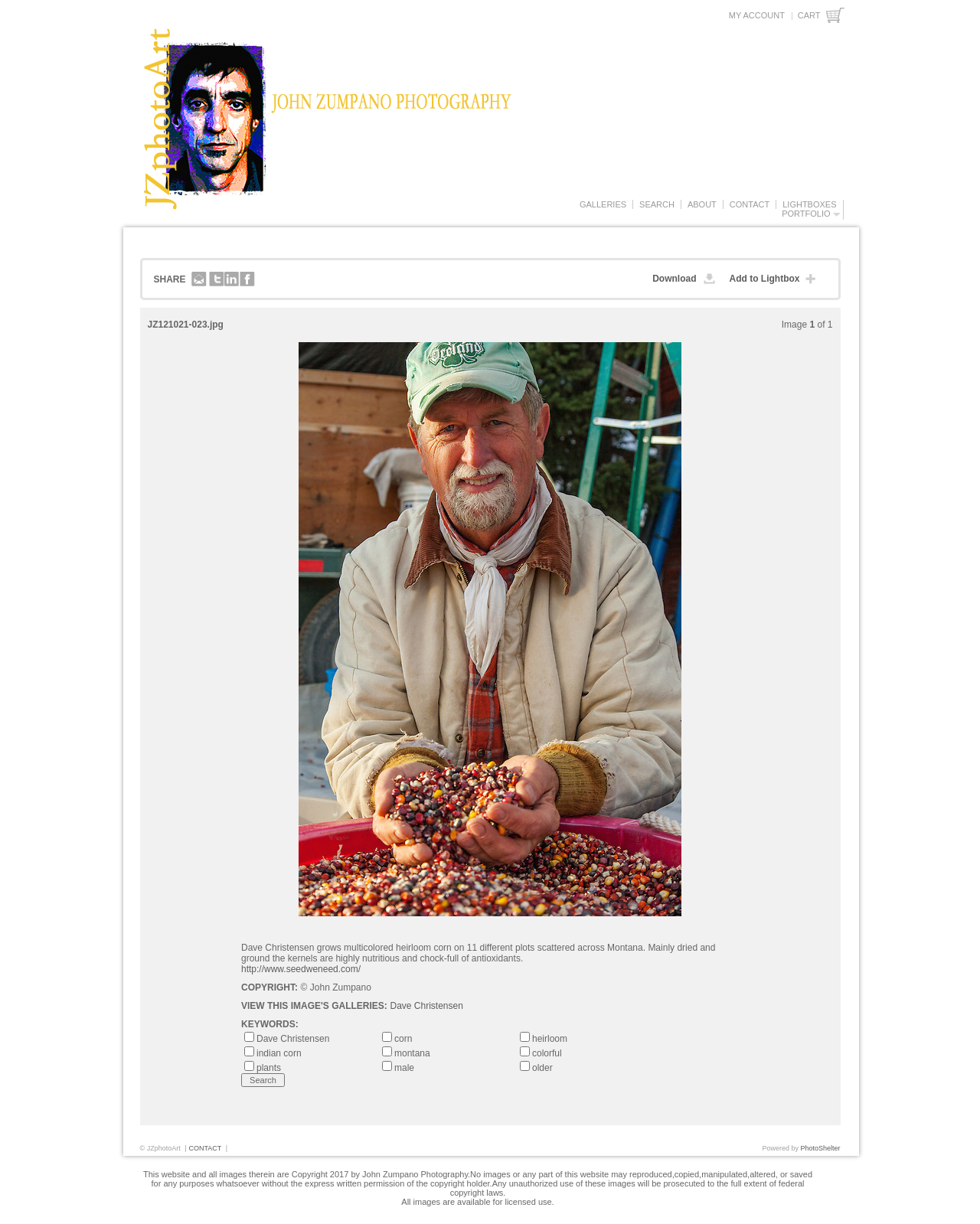Please specify the bounding box coordinates of the region to click in order to perform the following instruction: "Click on CART".

[0.814, 0.006, 0.861, 0.019]